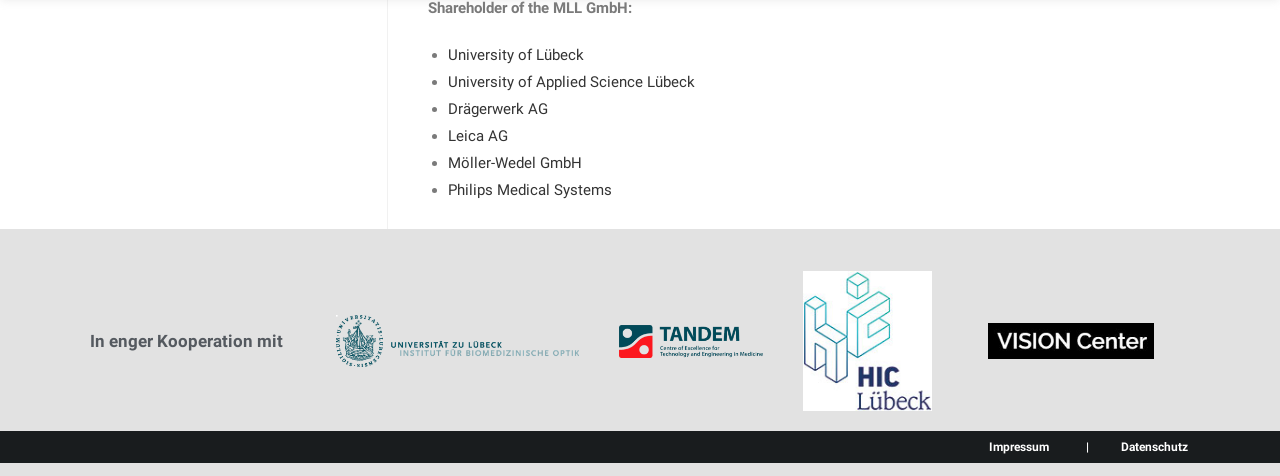Identify the bounding box coordinates of the clickable region necessary to fulfill the following instruction: "go to Impressum". The bounding box coordinates should be four float numbers between 0 and 1, i.e., [left, top, right, bottom].

[0.773, 0.925, 0.82, 0.954]